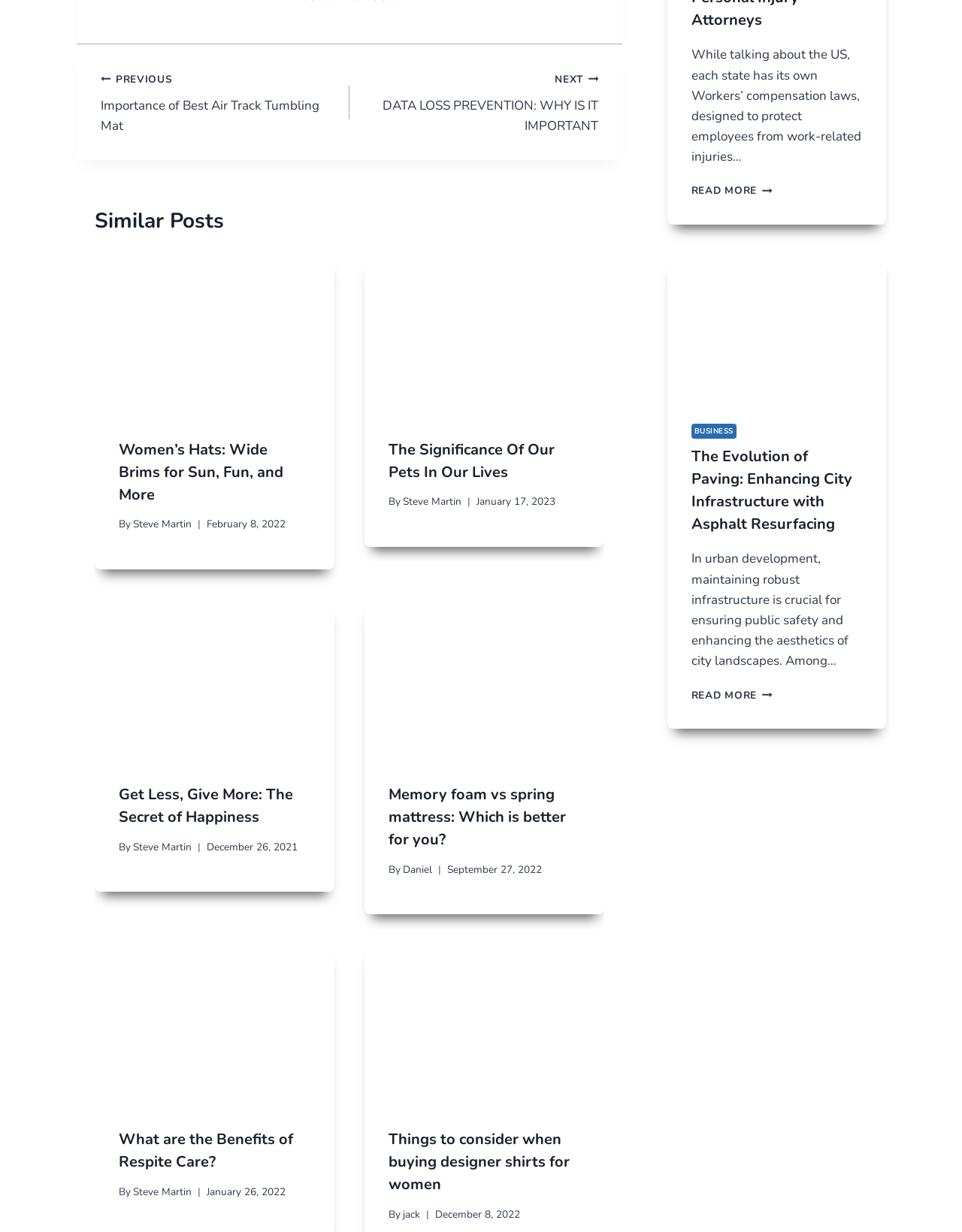Provide the bounding box coordinates of the HTML element this sentence describes: "Steve Martin".

[0.138, 0.682, 0.199, 0.693]